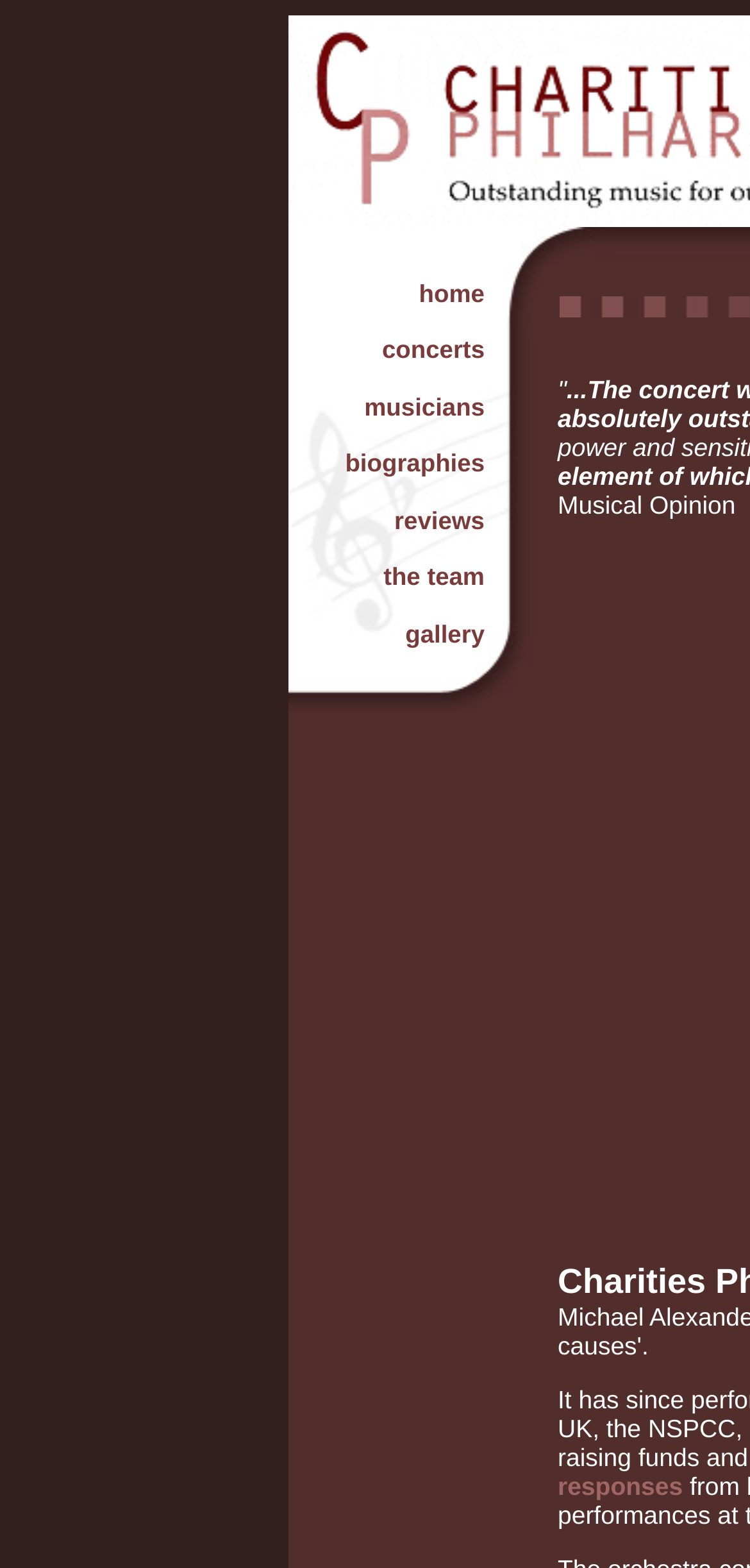What is the last link on the top navigation bar? Based on the image, give a response in one word or a short phrase.

gallery